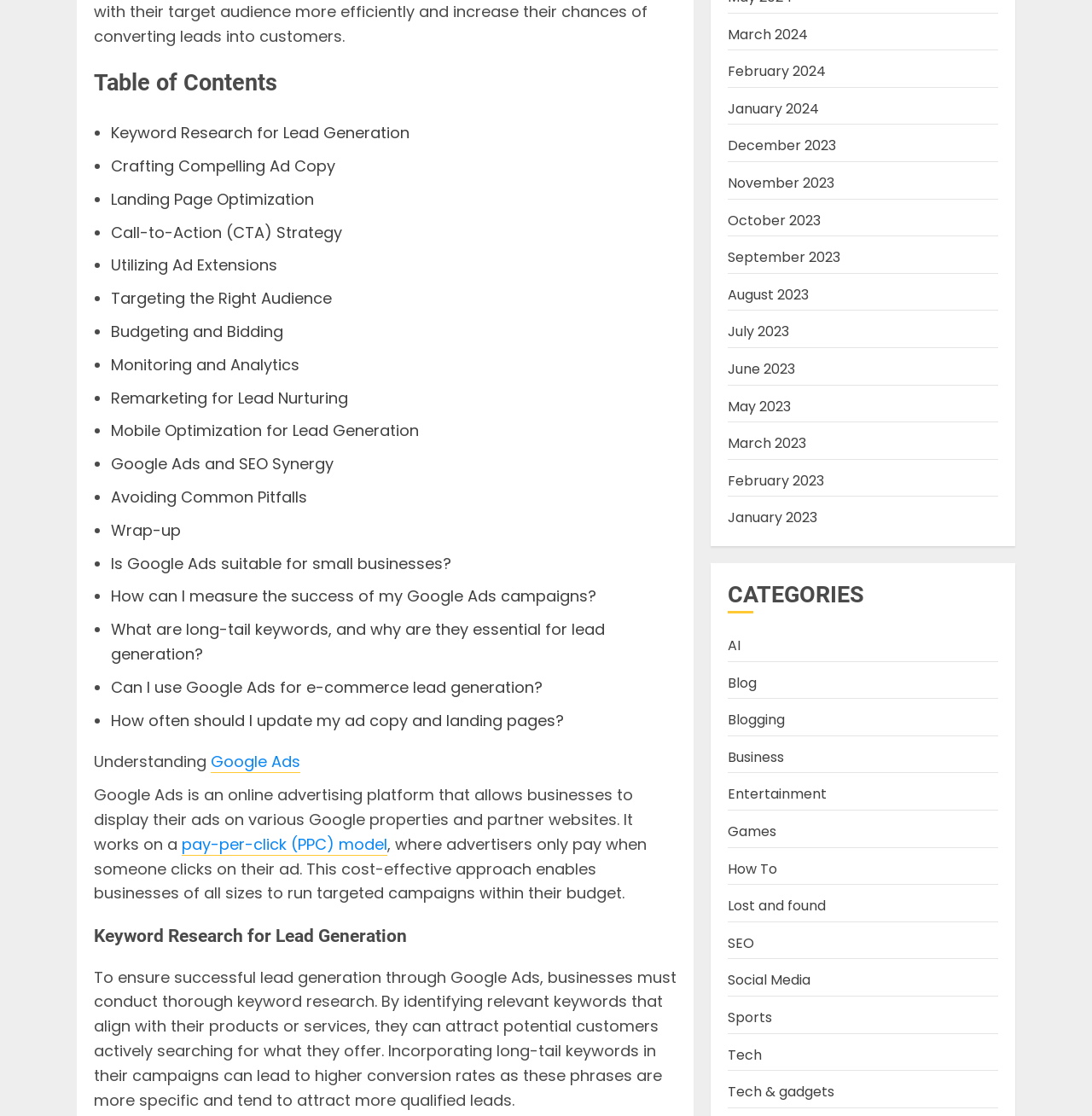What is the purpose of conducting thorough keyword research?
Please answer the question with as much detail and depth as you can.

I read the text and found the sentence that explains the purpose of conducting thorough keyword research, which is to attract potential customers actively searching for what the business offers.